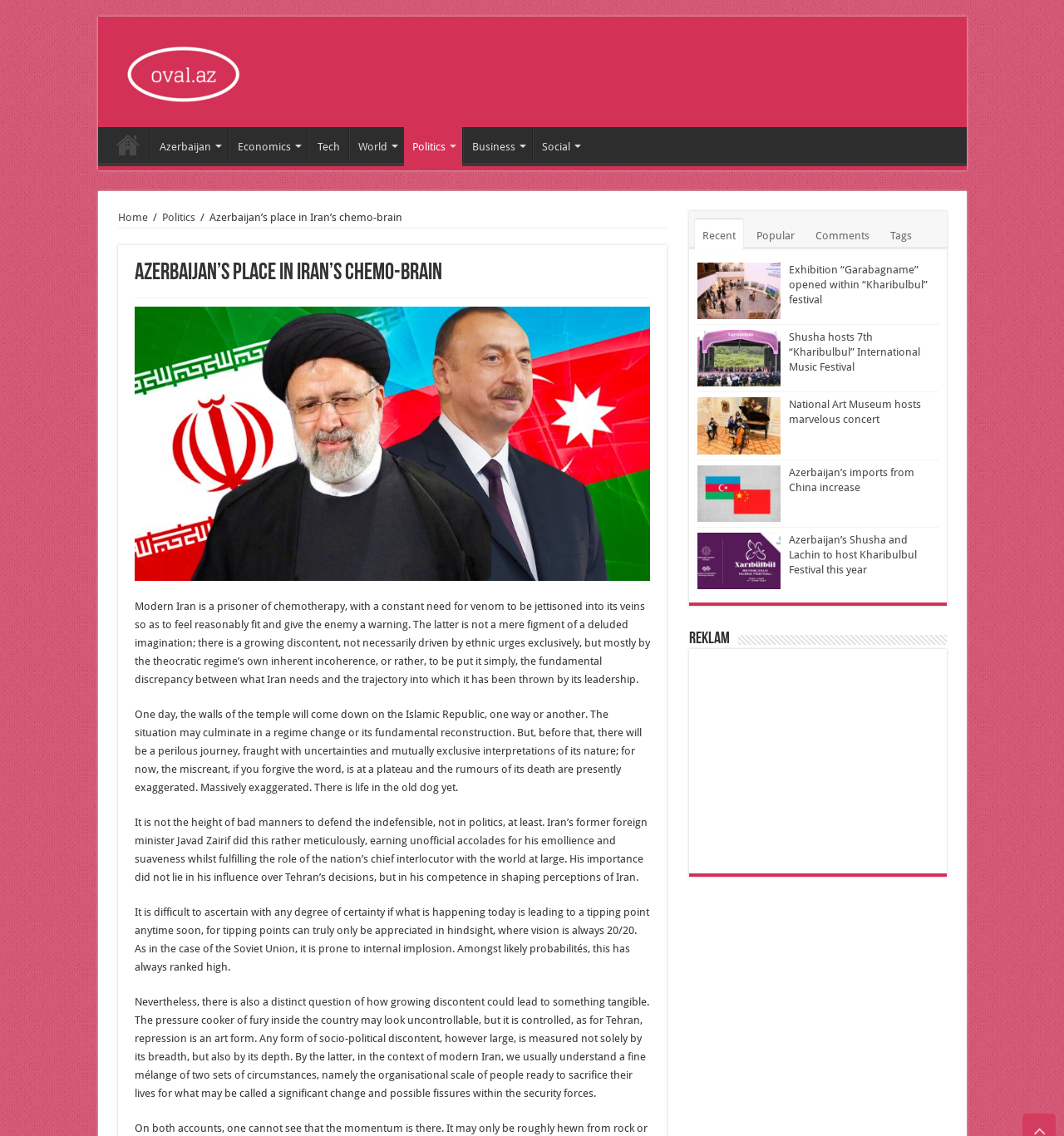How many headings are there in the webpage?
Provide an in-depth and detailed explanation in response to the question.

I counted the headings on the webpage, which include 'Oval', 'Azerbaijan’s place in Iran’s chemo-brain', 'Exhibition “Garabagname” opened within “Kharibulbul” festival', 'Shusha hosts 7th “Kharibulbul” International Music Festival', 'National Art Museum hosts marvelous concert', 'Azerbaijan’s imports from China increase', 'Azerbaijan’s Shusha and Lachin to host Kharibulbul Festival this year', and 'Reklam', totaling 9 headings.